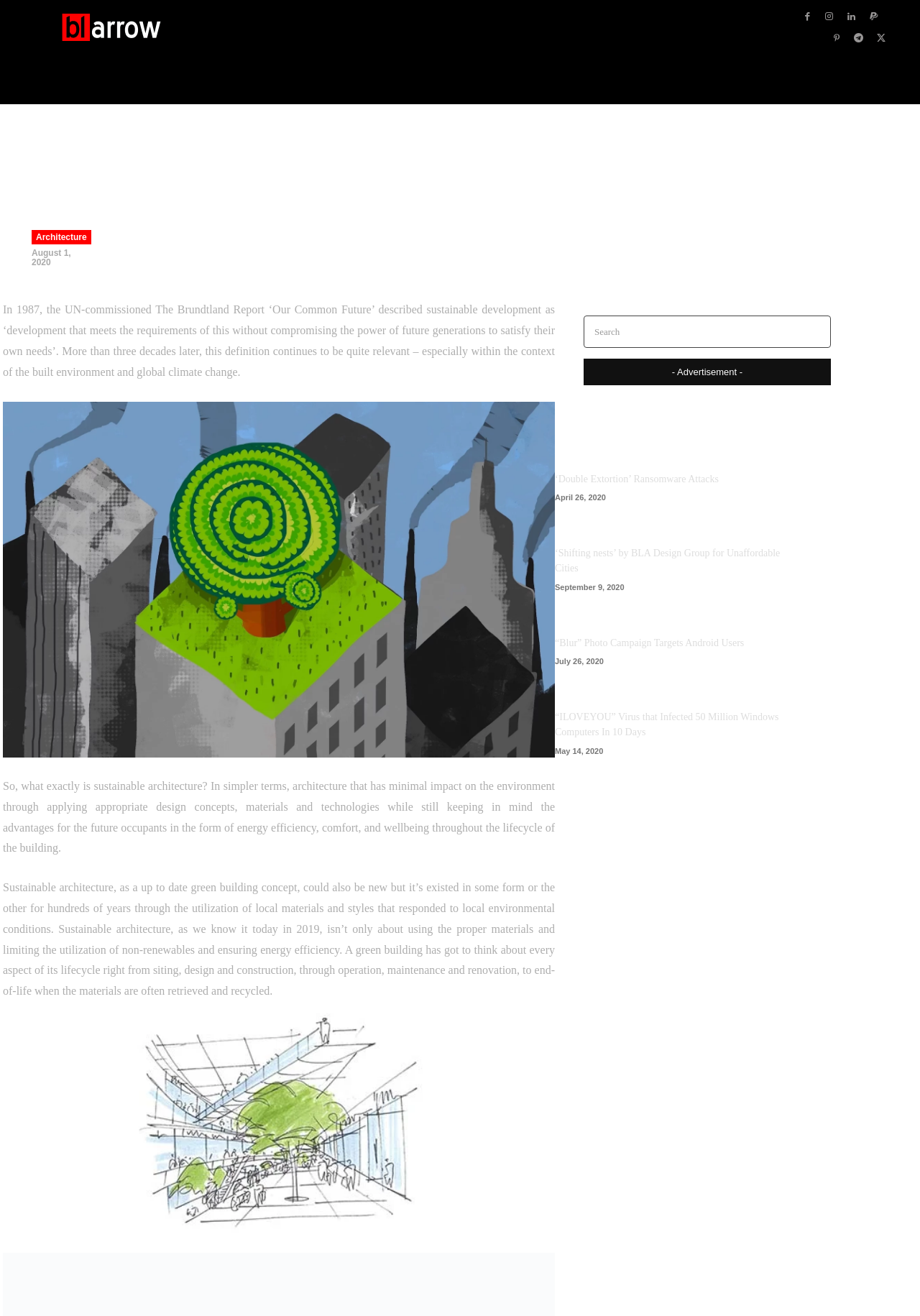Can you determine the bounding box coordinates of the area that needs to be clicked to fulfill the following instruction: "Read the 'Green Buildings' heading"?

[0.034, 0.105, 0.147, 0.163]